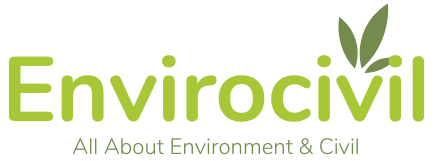Please give a succinct answer using a single word or phrase:
What do the stylized leaf illustrations above the text suggest?

Growth and dedication to nature